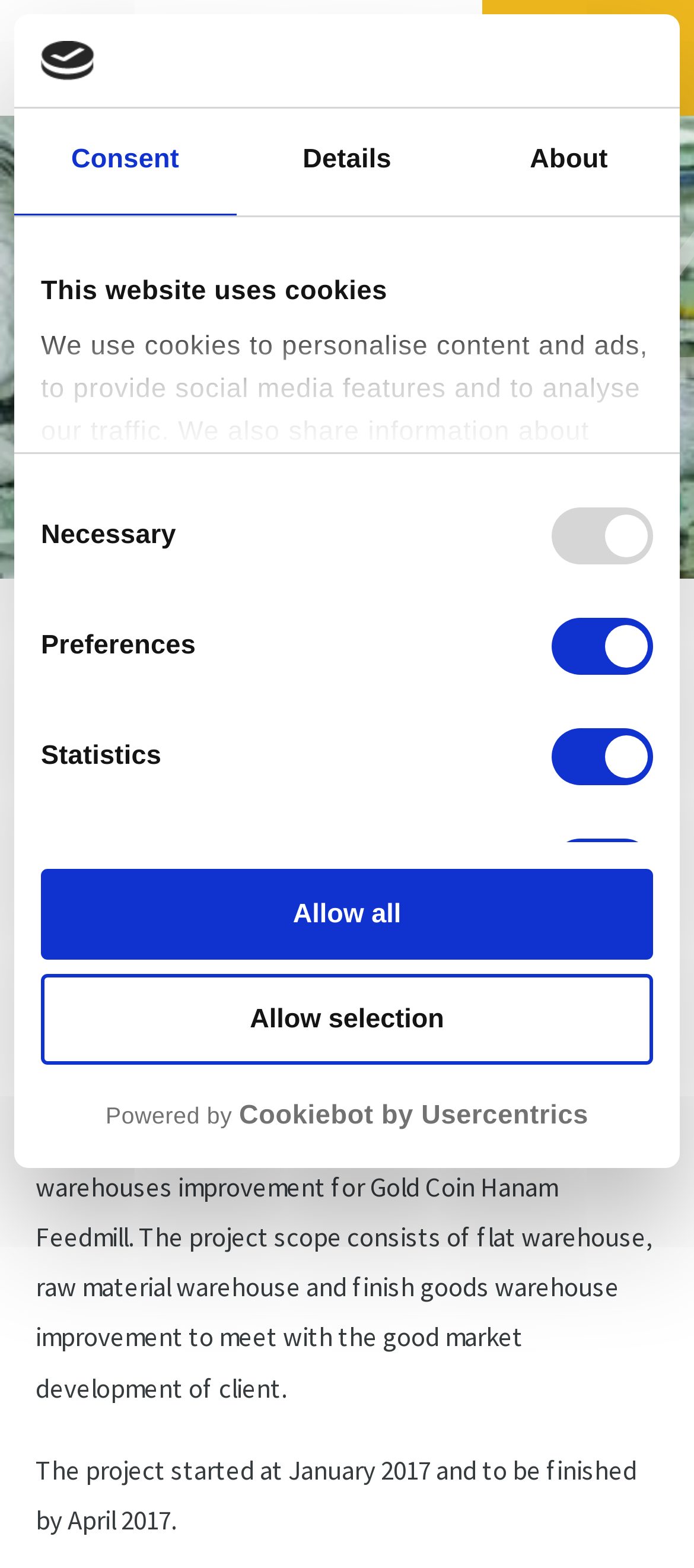Can you find and provide the title of the webpage?

Another EPCM contract awarded by Hanam Feedmill